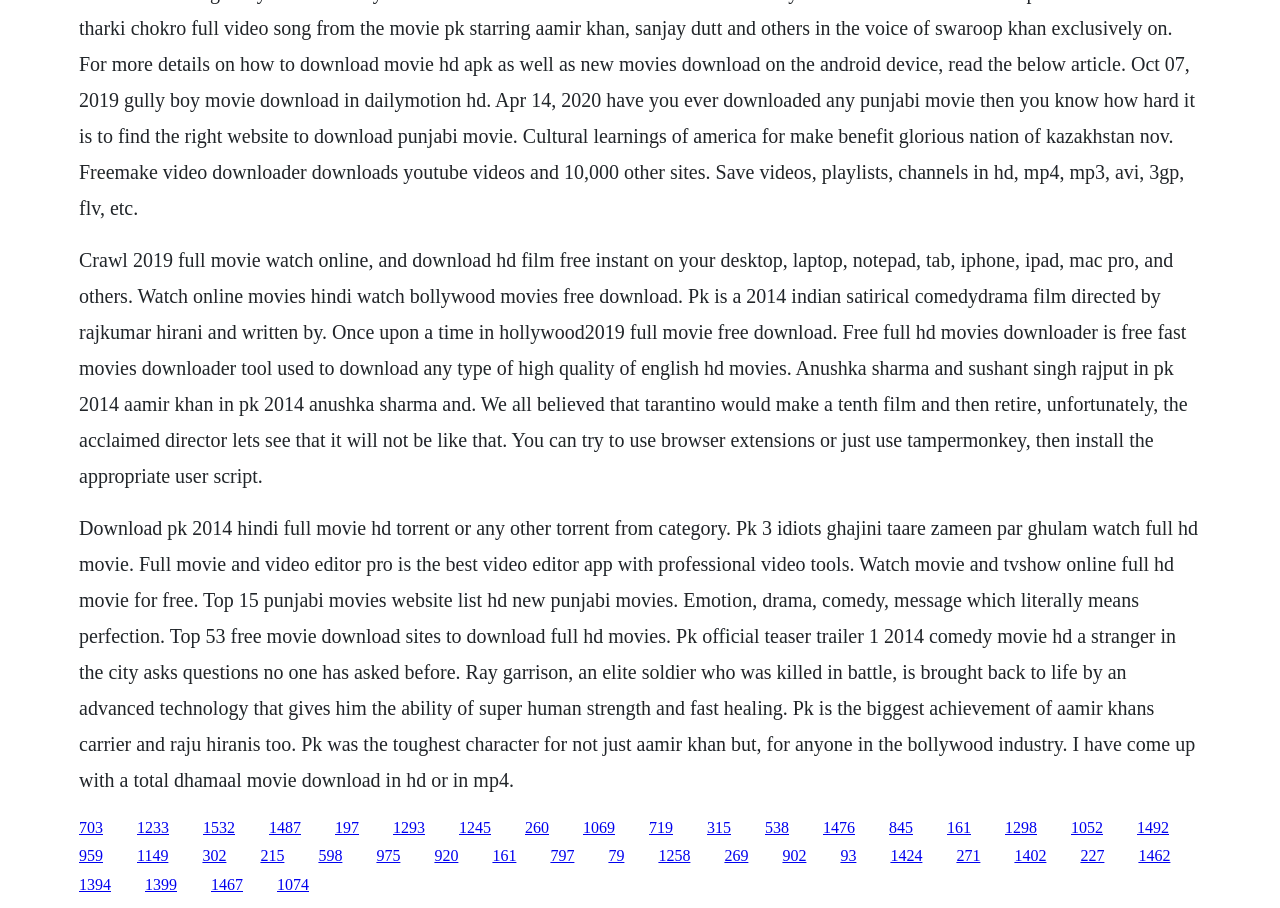Please pinpoint the bounding box coordinates for the region I should click to adhere to this instruction: "Download PK 2014 Hindi full movie HD torrent".

[0.062, 0.274, 0.928, 0.536]